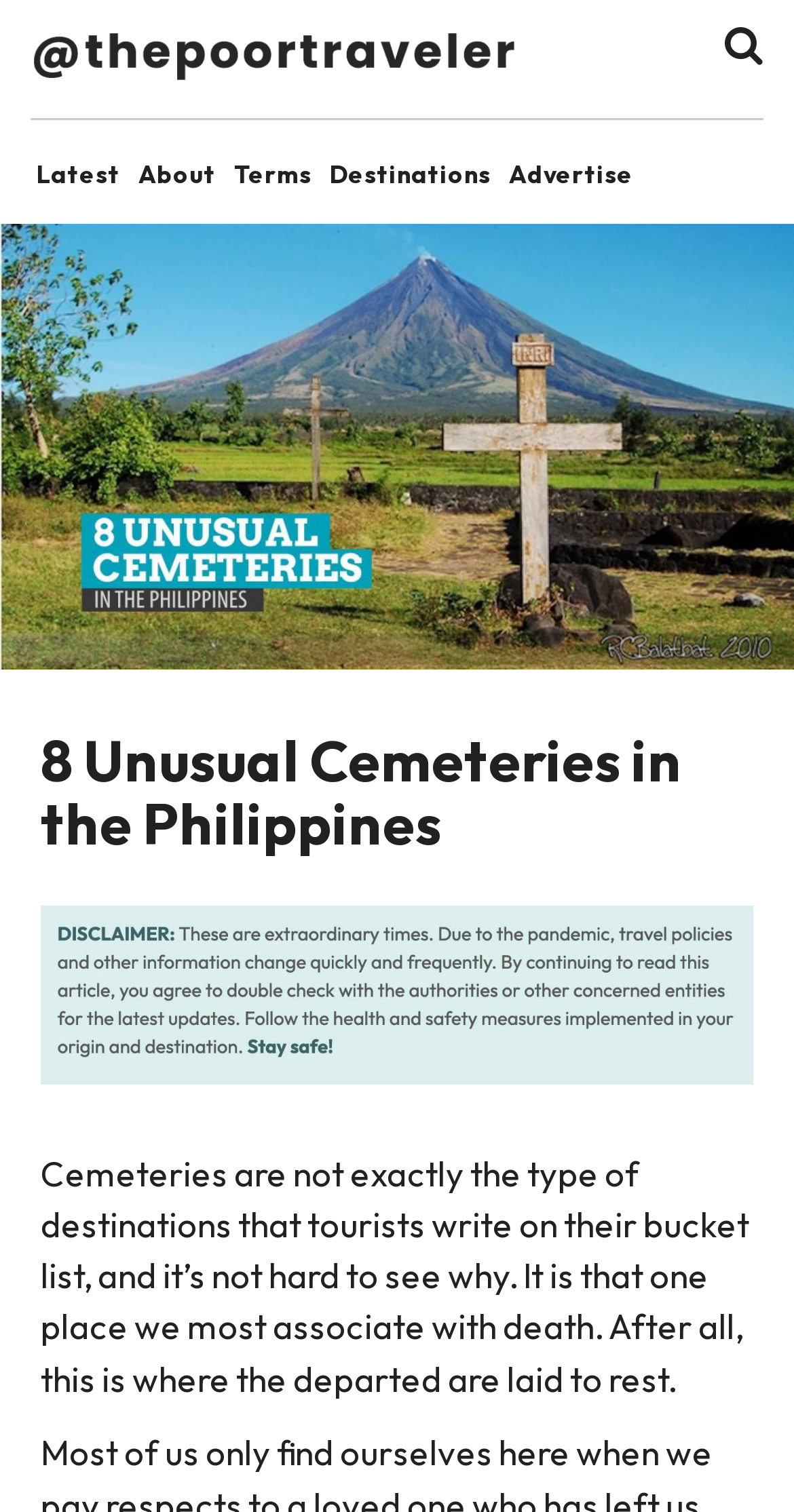Describe every aspect of the webpage comprehensively.

The webpage appears to be a blog post about unusual cemeteries in the Philippines. At the top, there are several links, including "Latest", "About", "Terms", "Destinations", and "Advertise", which are positioned horizontally across the page, taking up about a third of the screen from the top. 

Below these links, there is a large figure that spans the entire width of the page, containing an image with the title "8 Unusual Cemeteries in the Philippines". 

Underneath the image, there is a heading with the same title, followed by a disclaimer image and a block of text. The text explains that cemeteries are not typically considered tourist destinations due to their association with death.